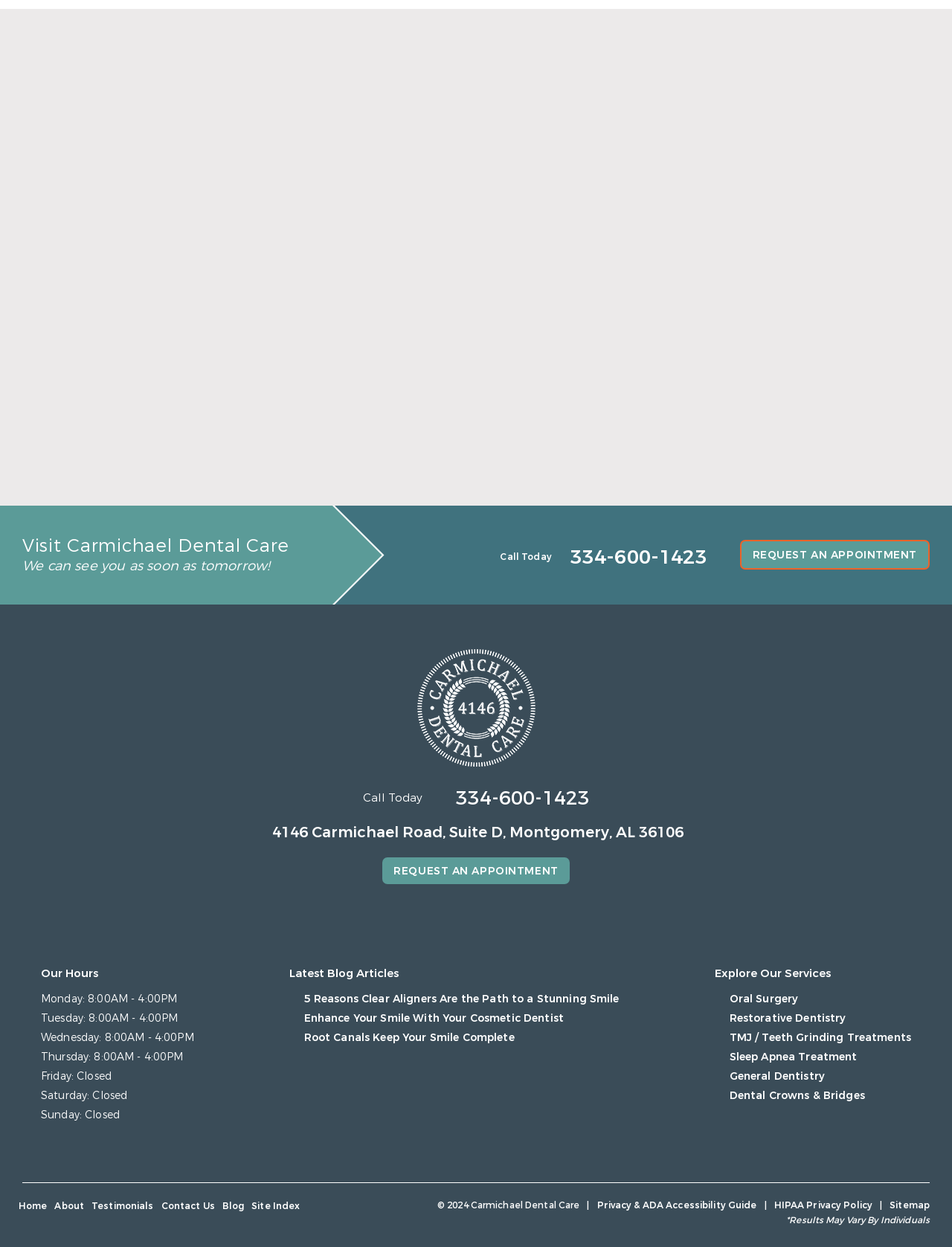Identify the coordinates of the bounding box for the element described below: "Blog". Return the coordinates as four float numbers between 0 and 1: [left, top, right, bottom].

[0.233, 0.962, 0.256, 0.972]